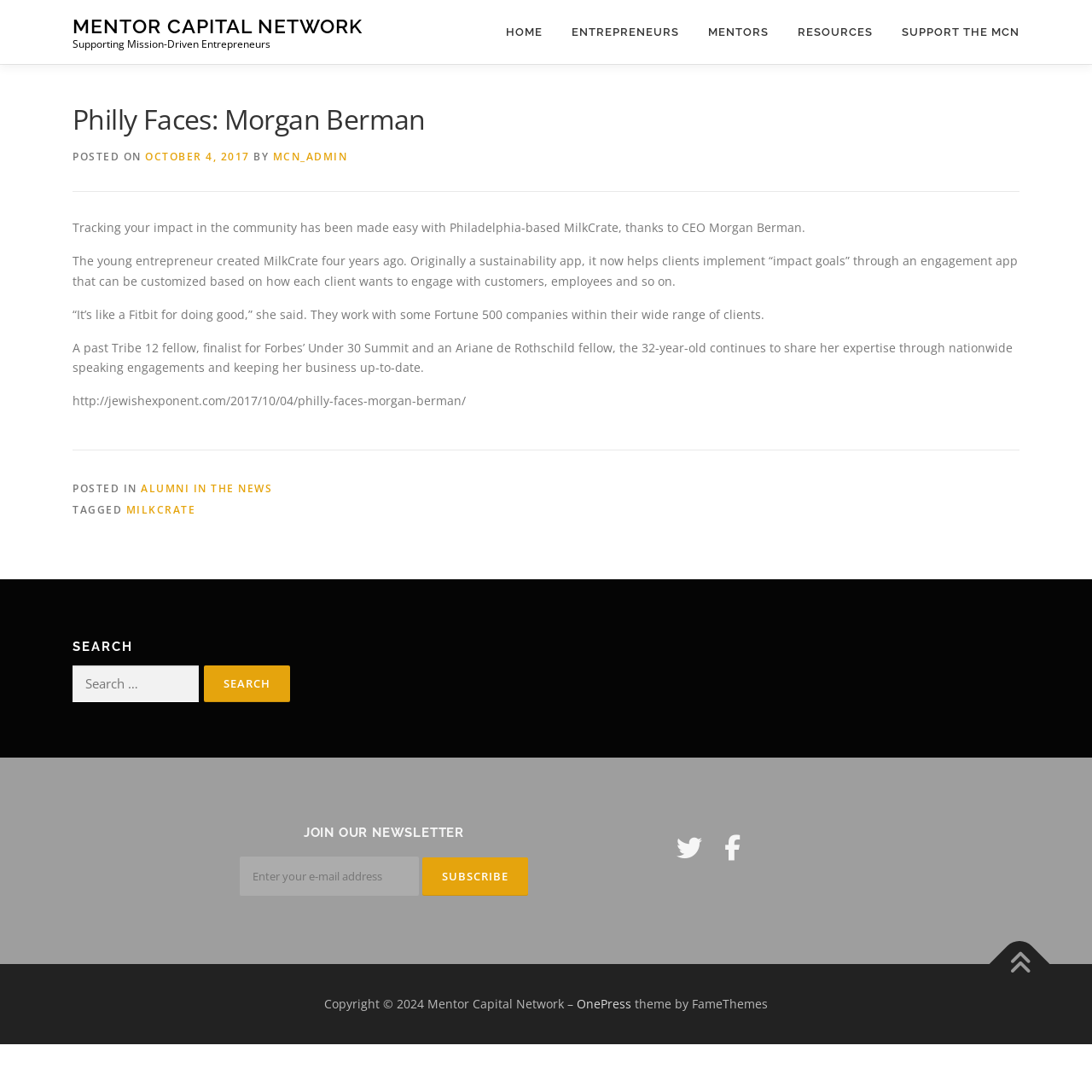What is the theme of this website?
Give a detailed explanation using the information visible in the image.

The footer of the page mentions 'theme by FameThemes' and 'OnePress', which suggests that the theme of this website is OnePress theme by FameThemes.